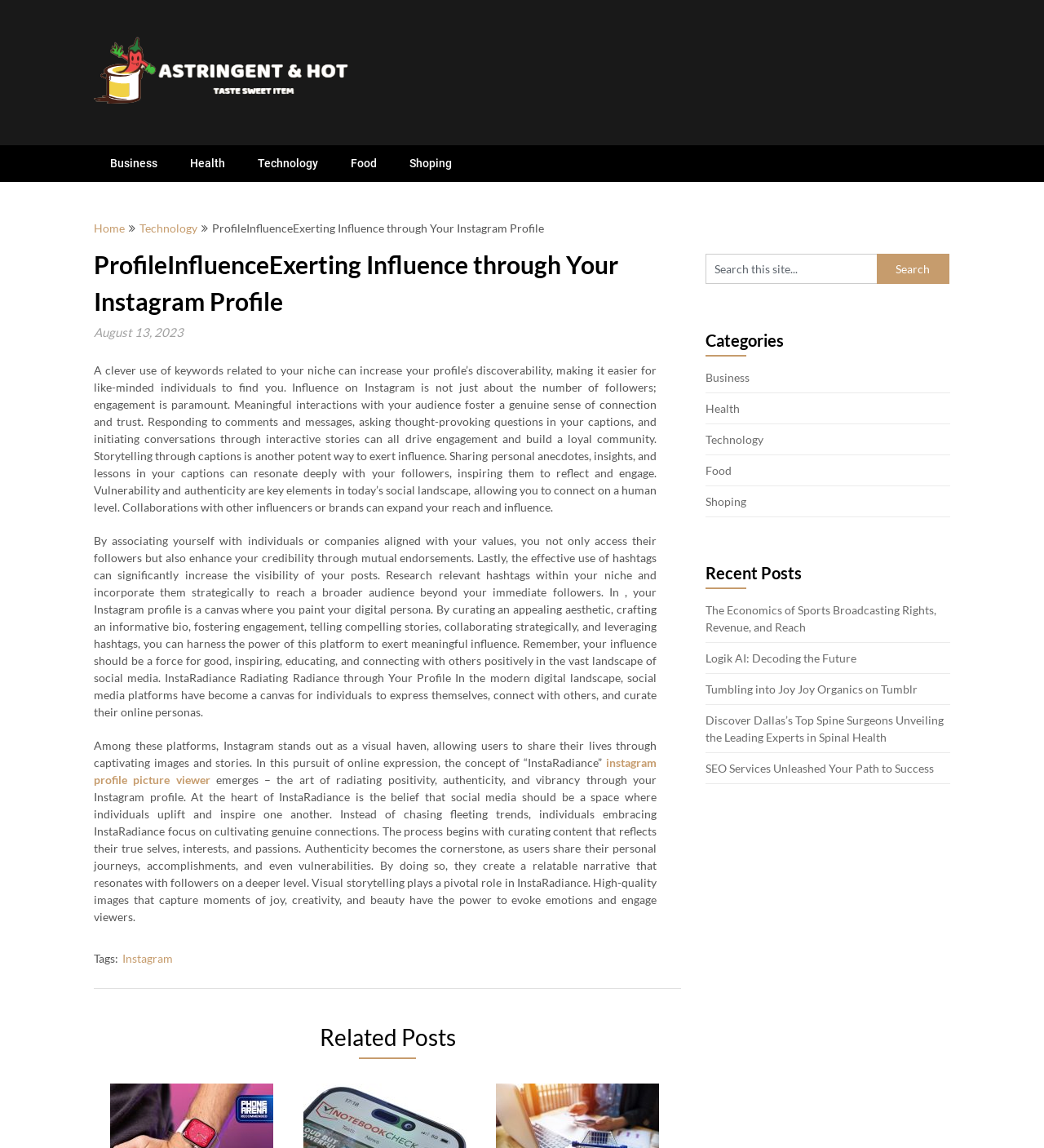Using the element description: "alt="Astringent & Hot"", determine the bounding box coordinates for the specified UI element. The coordinates should be four float numbers between 0 and 1, [left, top, right, bottom].

[0.09, 0.062, 0.335, 0.099]